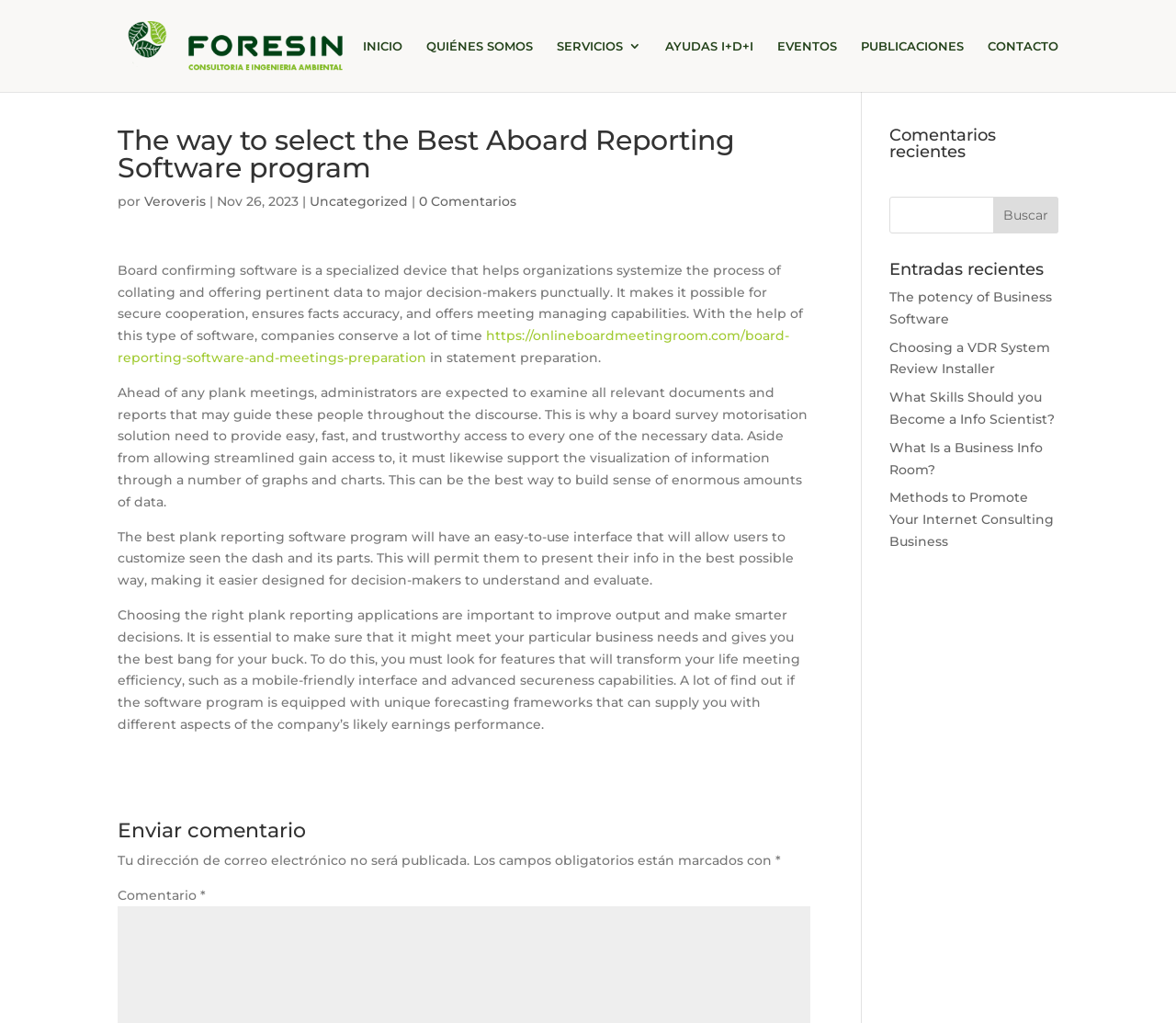Please locate the clickable area by providing the bounding box coordinates to follow this instruction: "Click the 'Home' link".

None